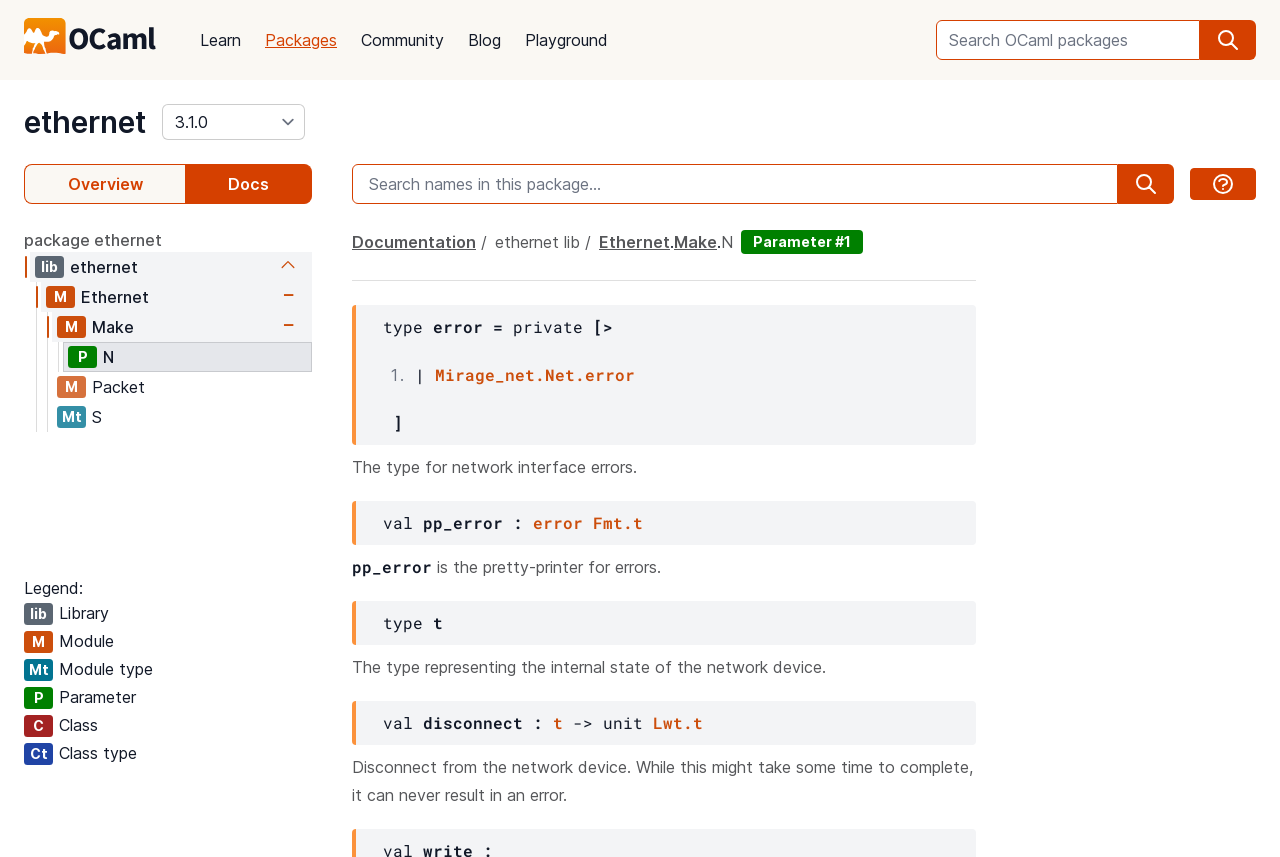From the details in the image, provide a thorough response to the question: What is the type of the 'error' parameter?

According to the webpage, the 'error' parameter is of type 'error', as indicated by the text 'val pp_error : error -> Fmt.t'.